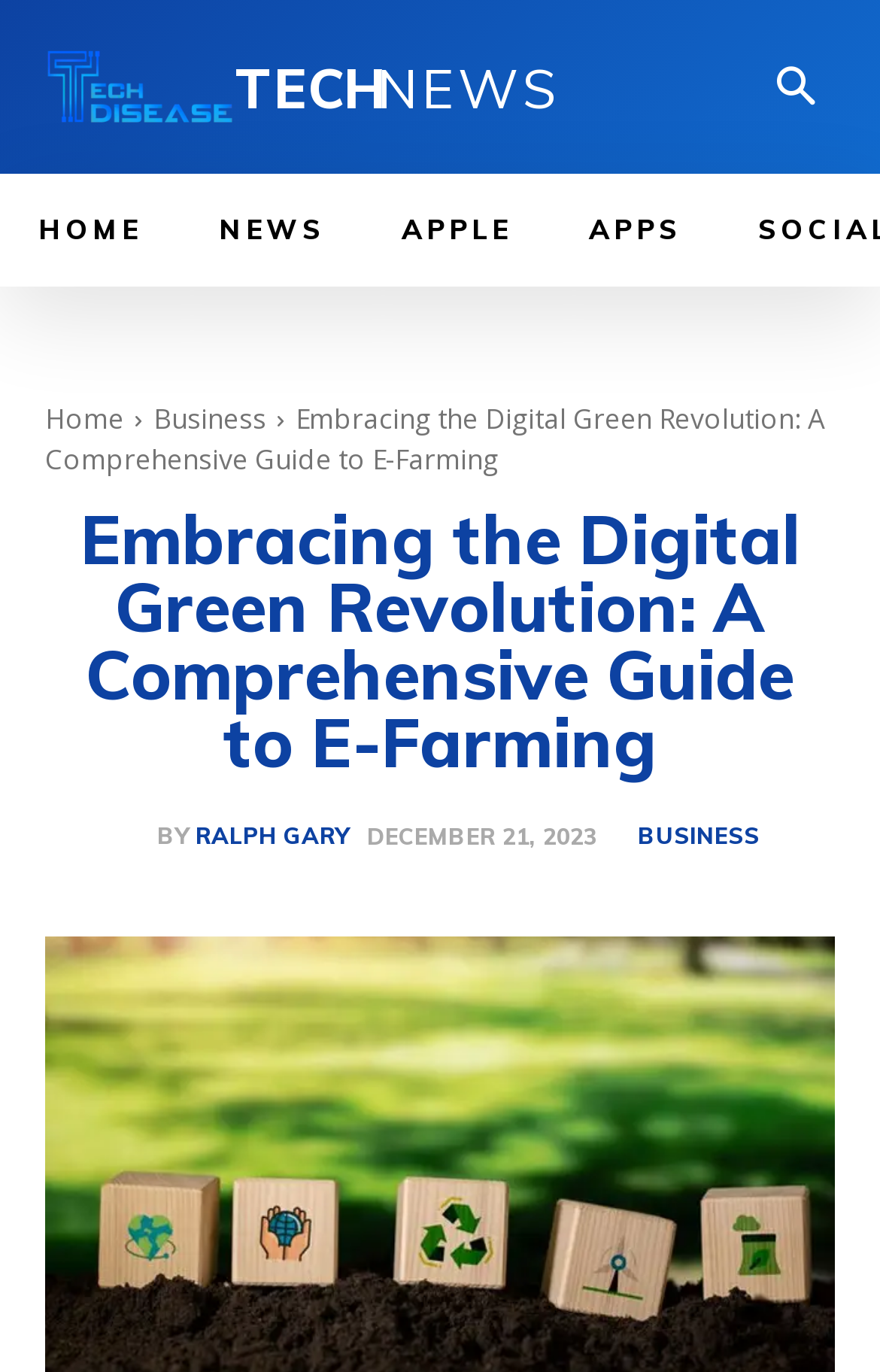What is the category of the article?
Answer with a single word or phrase, using the screenshot for reference.

BUSINESS